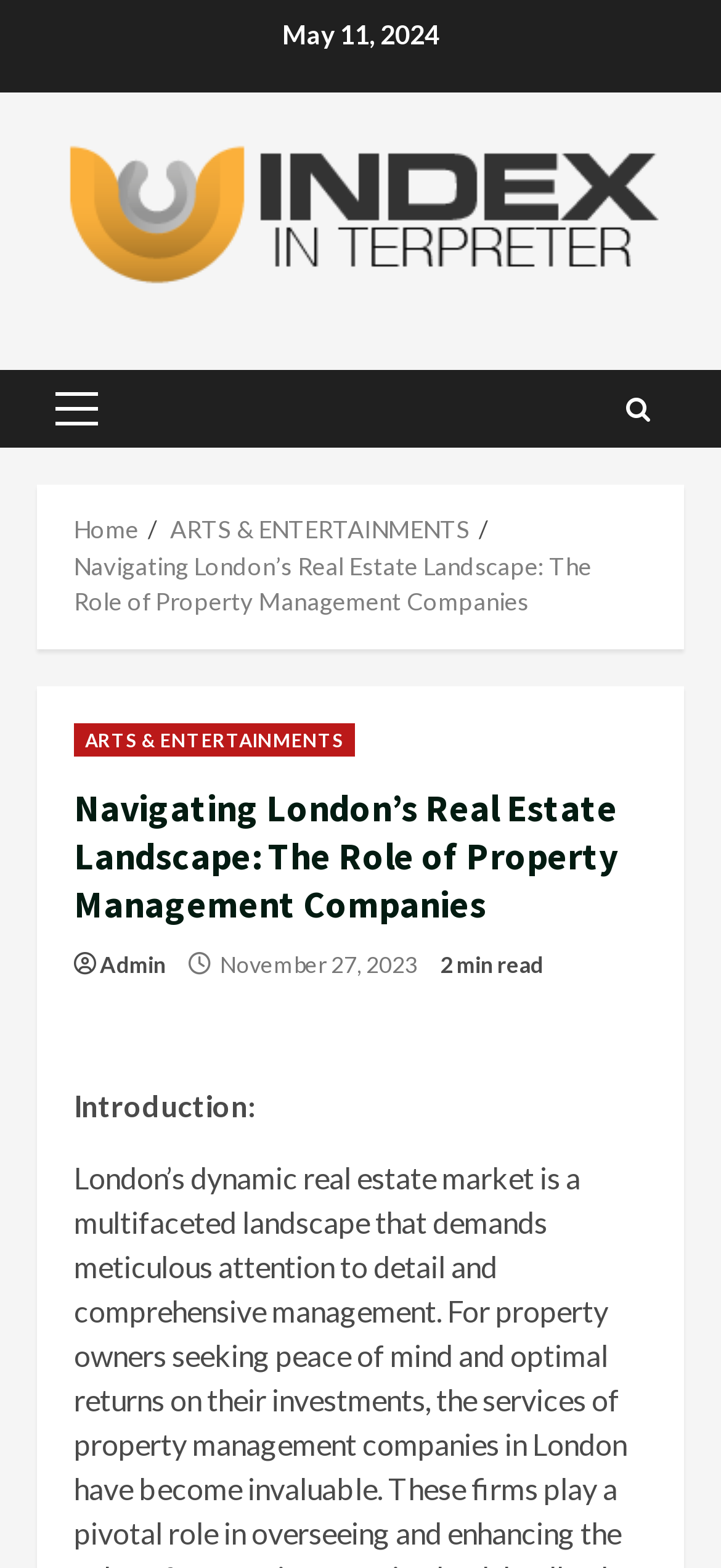What is the estimated reading time of the current article?
Using the image provided, answer with just one word or phrase.

2 min